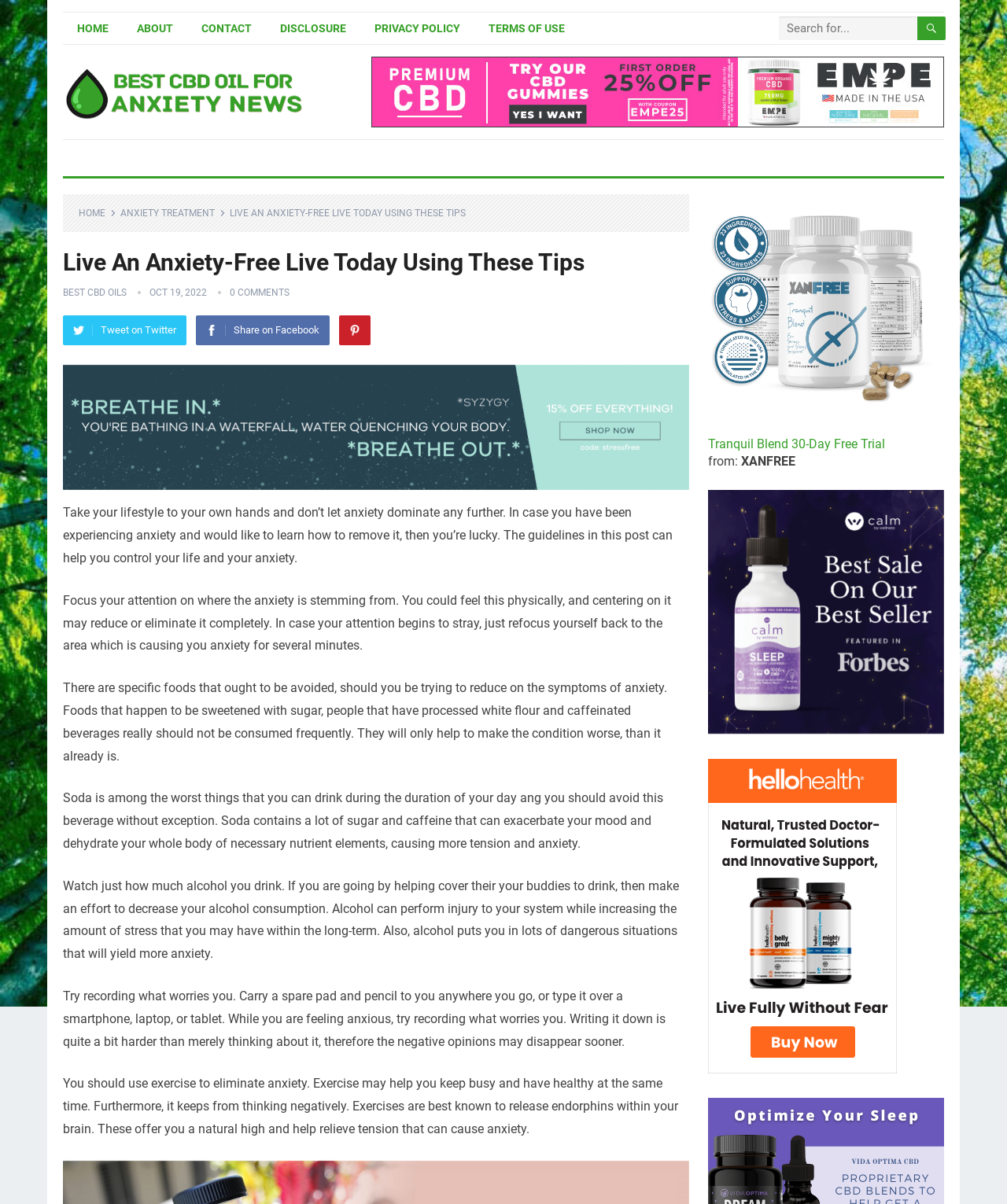Consider the image and give a detailed and elaborate answer to the question: 
What type of foods should be avoided?

The webpage suggests that foods that are sweetened with sugar, processed with white flour, and caffeinated beverages should be avoided as they can exacerbate anxiety symptoms.